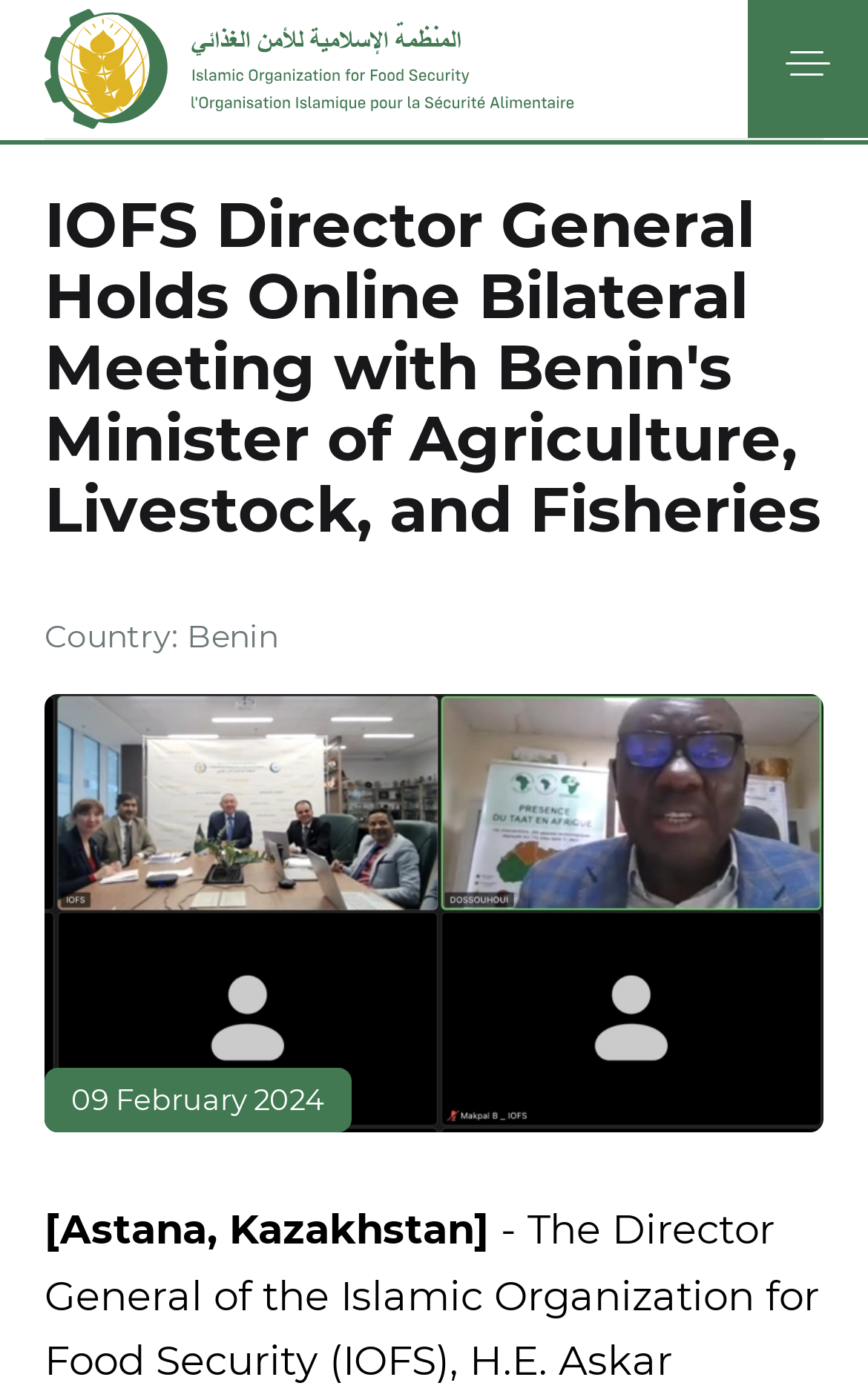Using the information shown in the image, answer the question with as much detail as possible: Who is the Director General of the Islamic Organization for Food Security?

The Director General of the Islamic Organization for Food Security can be found in the static text element 'The Director General of the Islamic Organization for Food Security (IOFS), H.E. Askar' located at [0.051, 0.861, 0.944, 0.99]. This element is a child of the root element and is positioned at the bottom of the webpage.